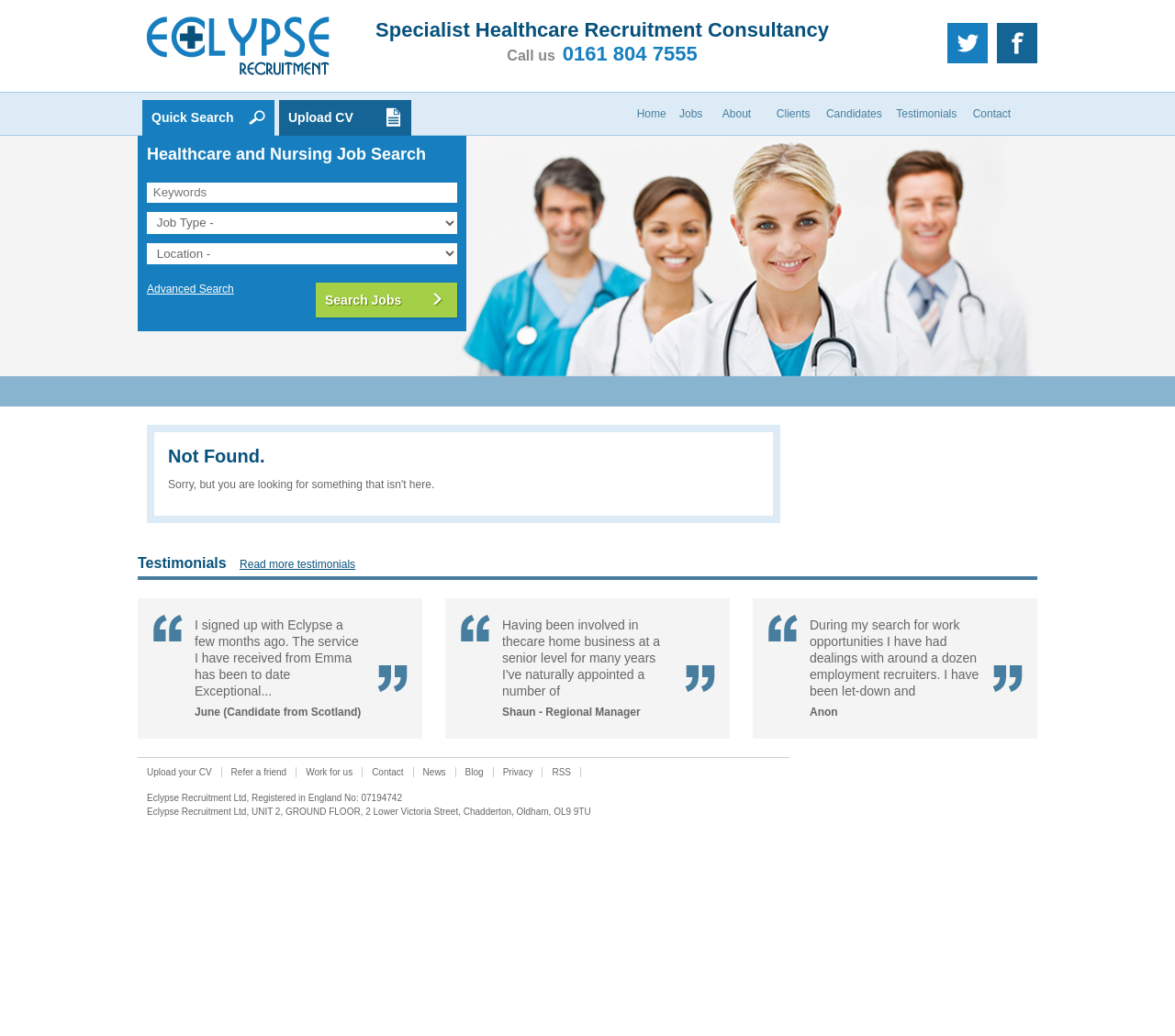Identify the bounding box for the given UI element using the description provided. Coordinates should be in the format (top-left x, top-left y, bottom-right x, bottom-right y) and must be between 0 and 1. Here is the description: Work for us

[0.252, 0.736, 0.308, 0.755]